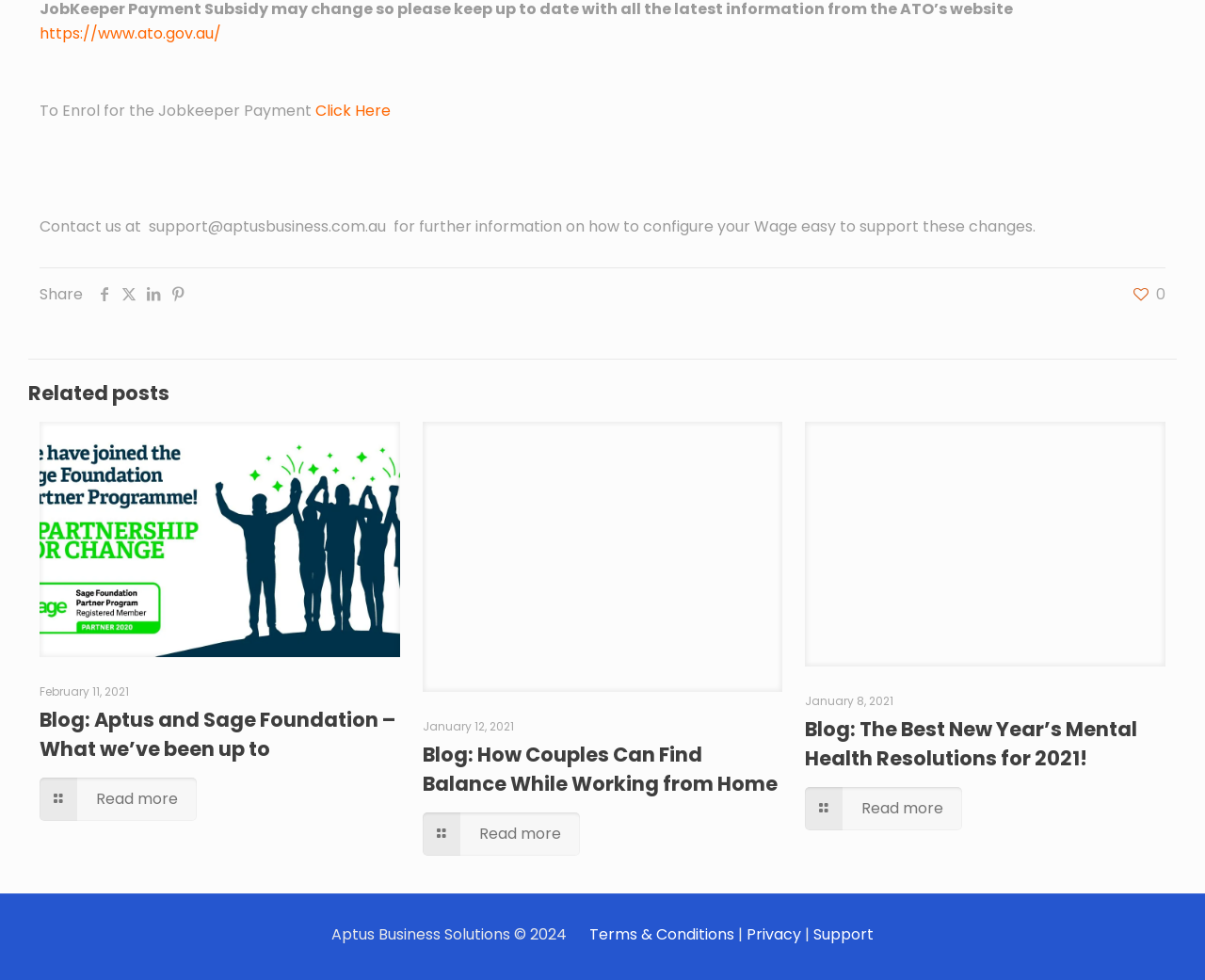How many social media icons are there in the 'Share' section?
Please answer the question as detailed as possible.

In the 'Share' section, I found four social media icons: facebook, twitter, linkedin, and pinterest, which are represented by their respective icons.